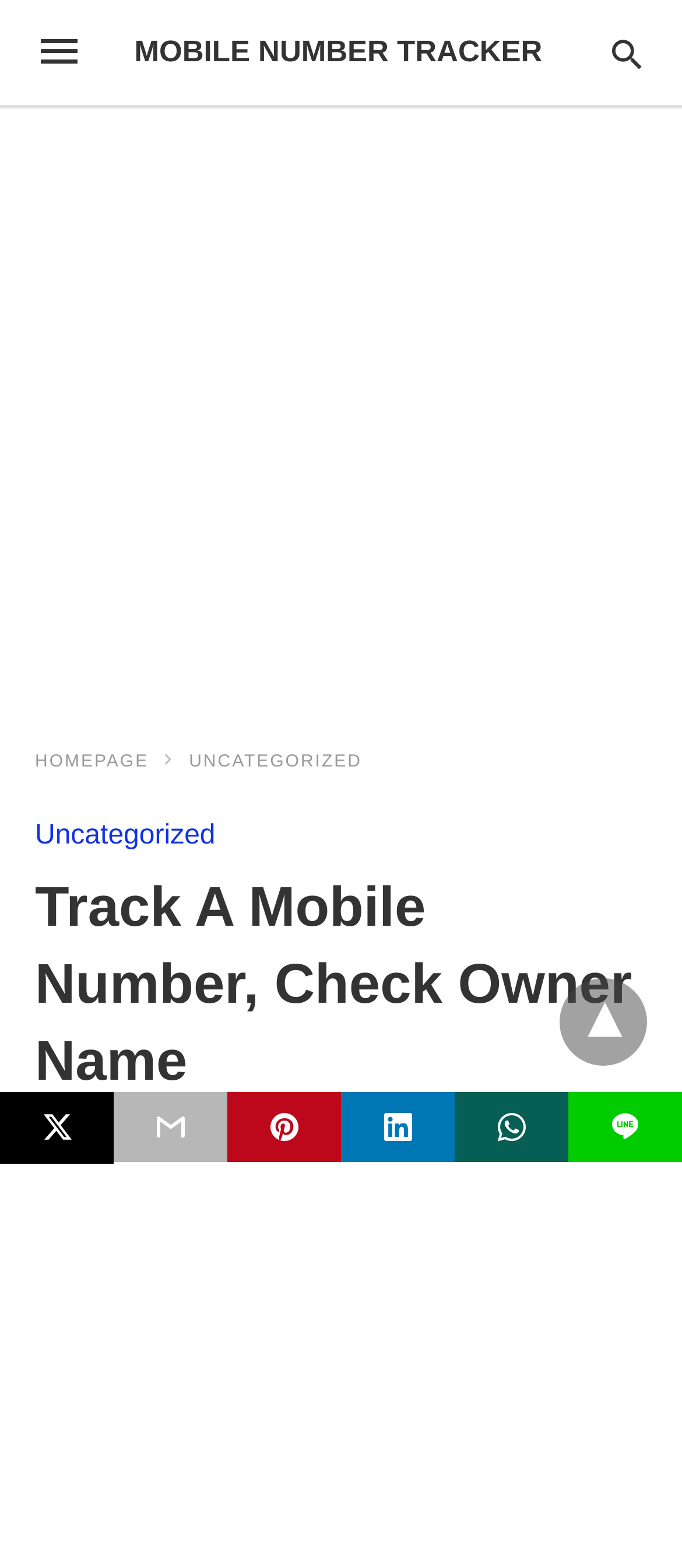Give an in-depth explanation of the webpage layout and content.

This webpage is a mobile number tracker that allows users to track a mobile number's exact location on a map and find phone number details with the owner's name in India. 

At the top-right corner, there is a search bar with a label "Type your query" and a magnifying glass icon. Below the search bar, there is a navigation menu with links to the homepage and uncategorized pages. 

The main heading "Track A Mobile Number, Check Owner Name" is located in the middle of the page, above a section of social media sharing links, including Twitter, and several other icons. 

On the top section of the page, there is a large advertisement that spans the entire width of the page. 

At the bottom of the page, there is a dropdown menu with a downward arrow icon.